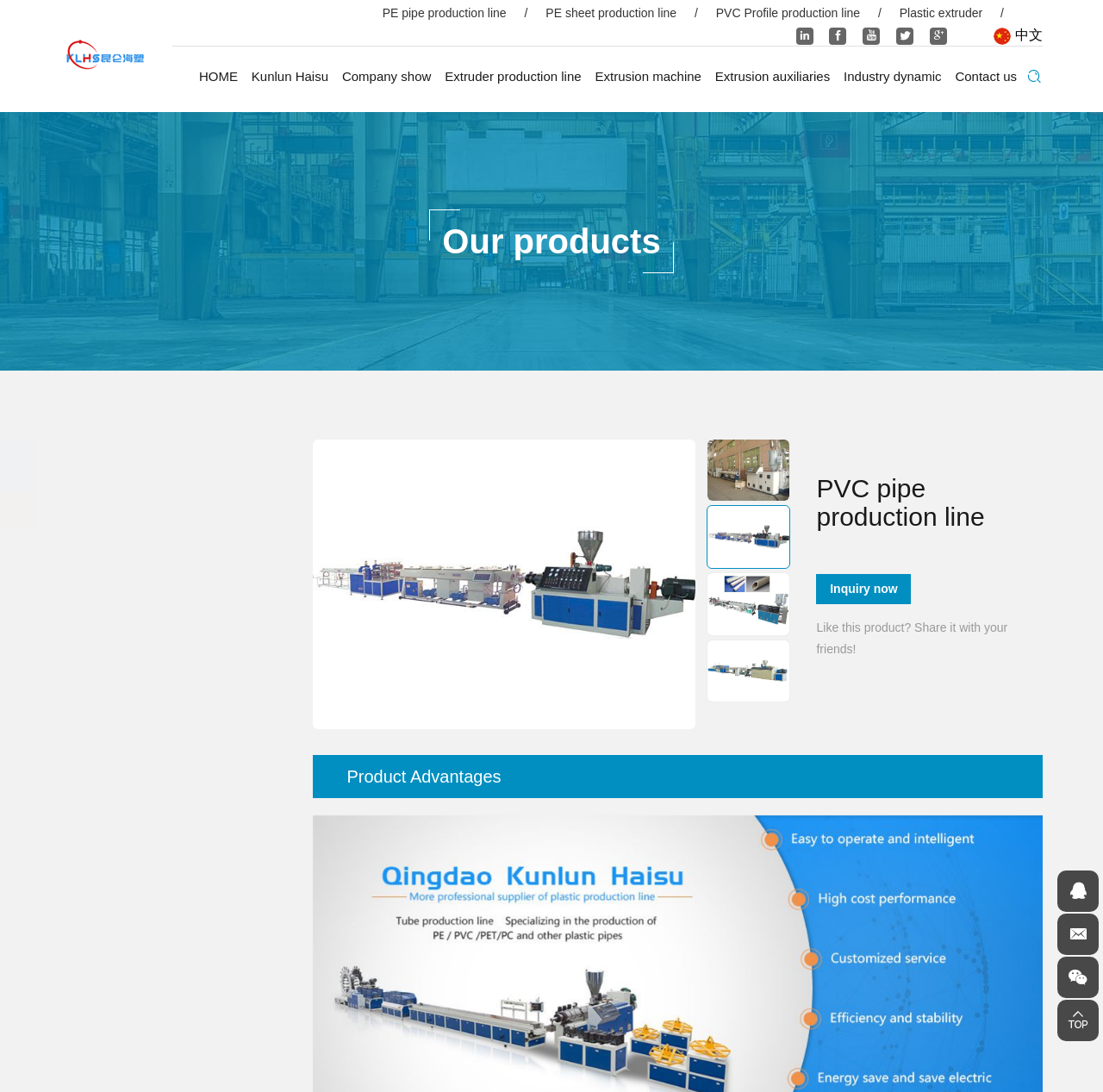Please specify the bounding box coordinates for the clickable region that will help you carry out the instruction: "Go to HOME page".

[0.18, 0.043, 0.216, 0.098]